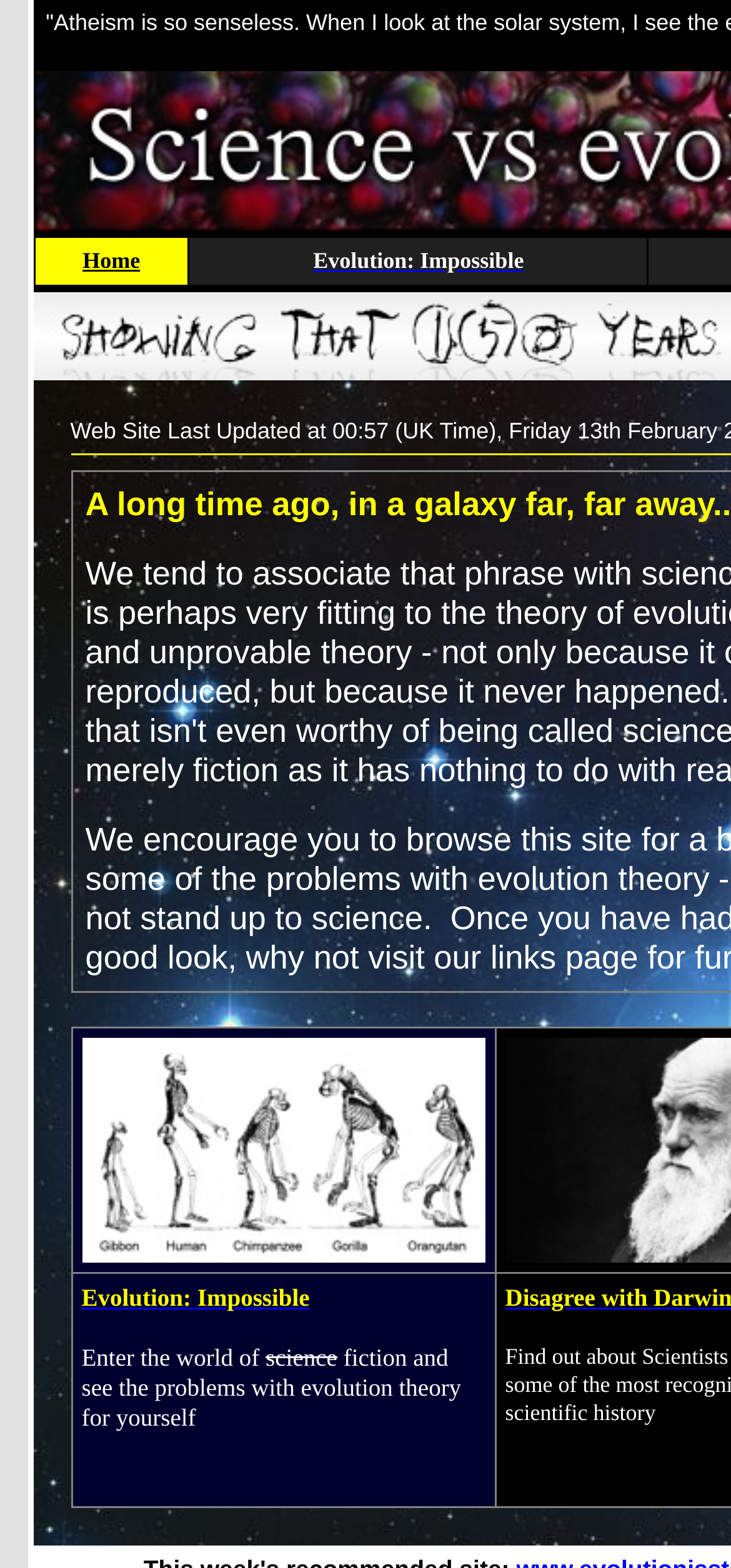Respond to the question below with a single word or phrase:
How many links are there in the second gridcell?

2